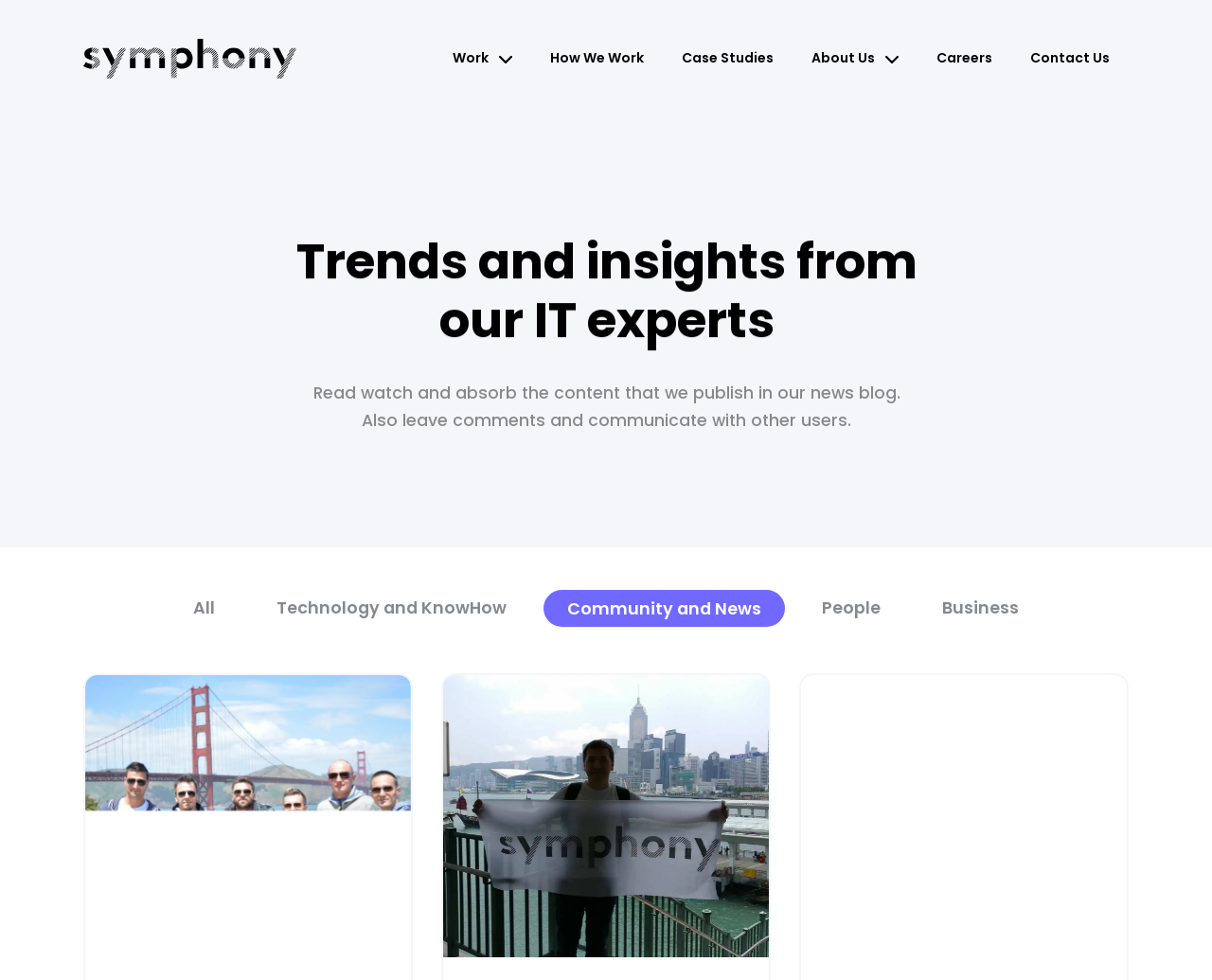Identify and provide the text of the main header on the webpage.

Trends and insights from our IT experts